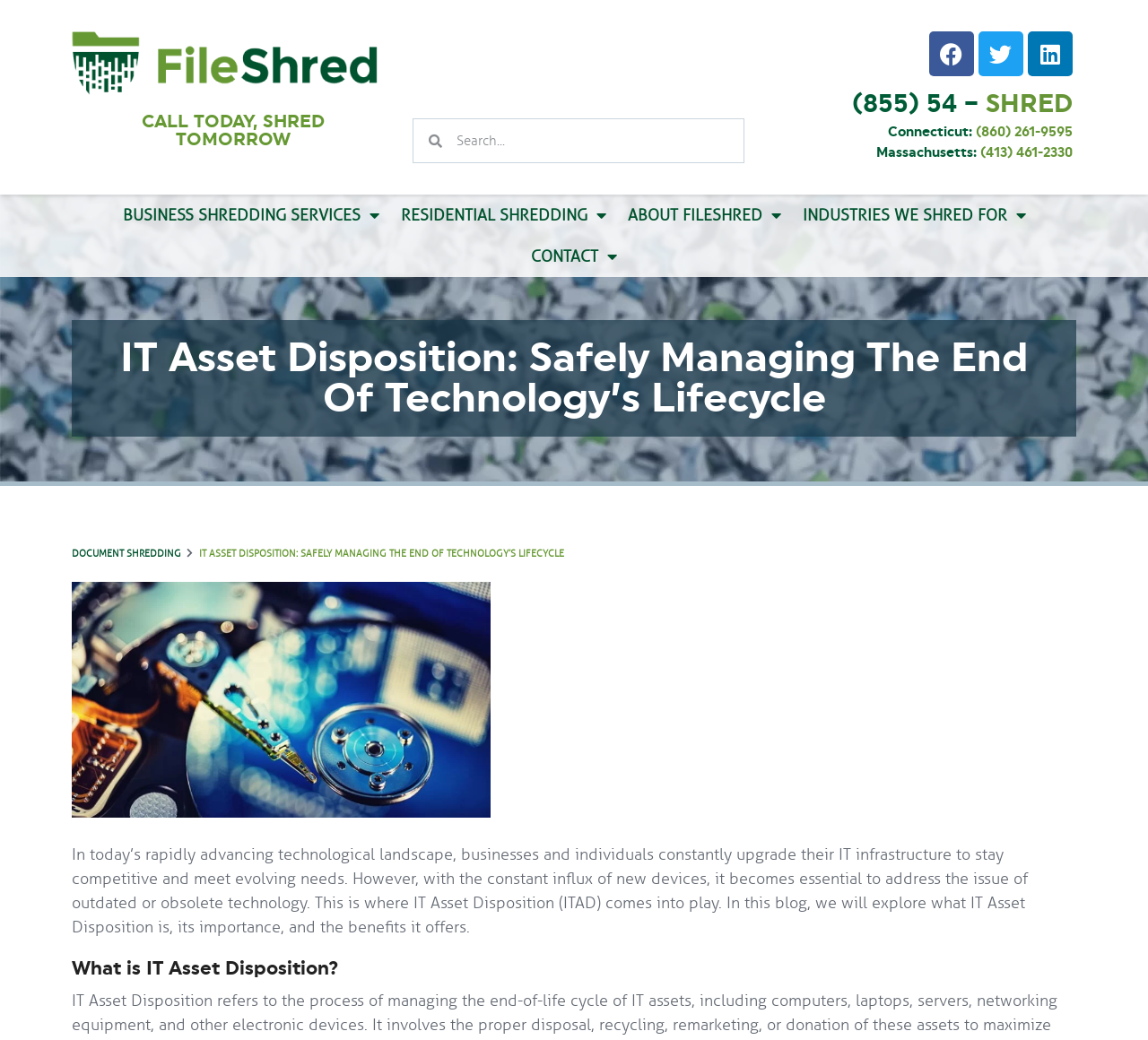Find the bounding box coordinates of the element to click in order to complete this instruction: "Learn about business shredding services". The bounding box coordinates must be four float numbers between 0 and 1, denoted as [left, top, right, bottom].

[0.097, 0.187, 0.339, 0.227]